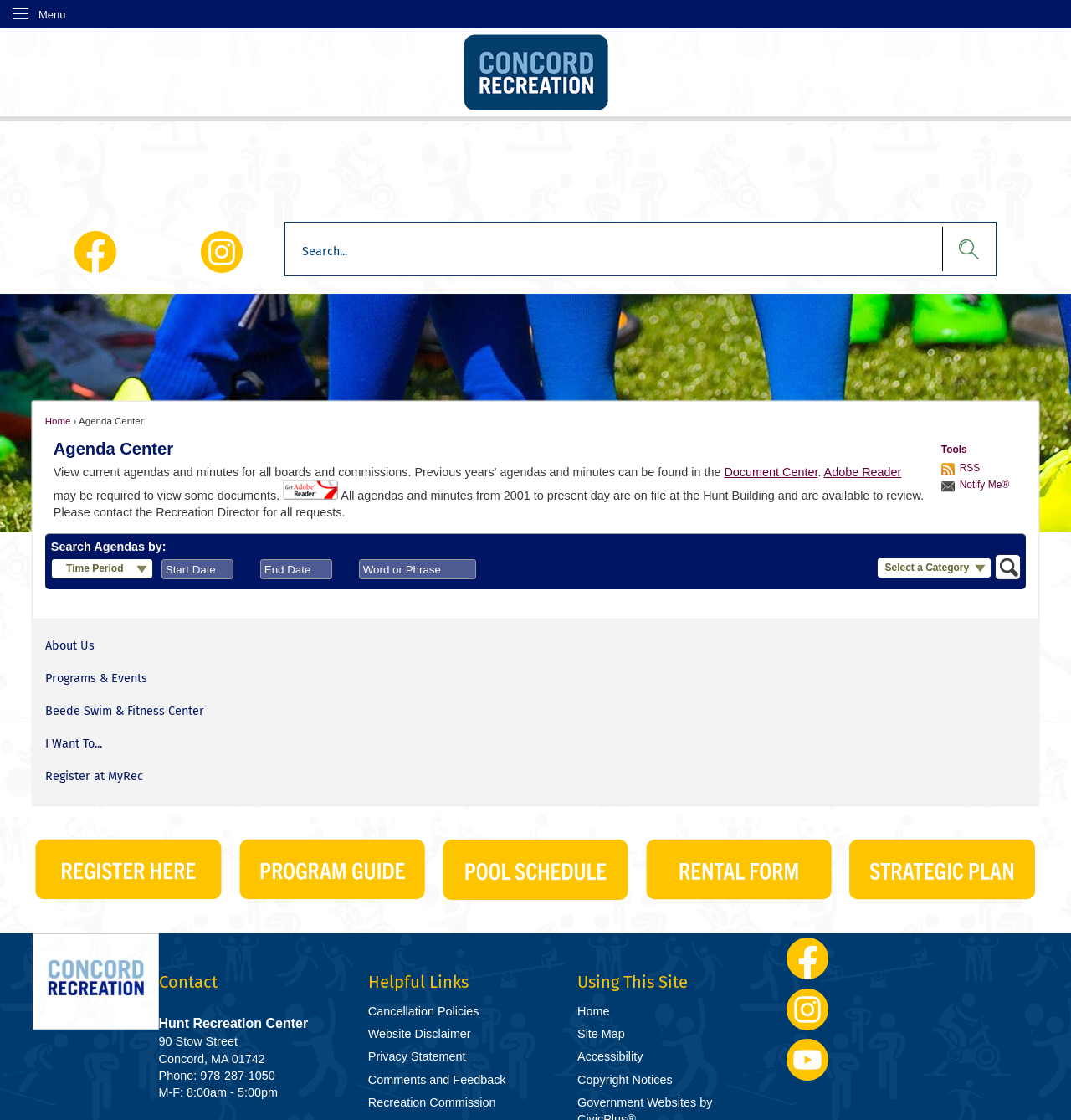Determine the bounding box coordinates of the region to click in order to accomplish the following instruction: "Search". Provide the coordinates as four float numbers between 0 and 1, specifically [left, top, right, bottom].

[0.265, 0.198, 0.93, 0.246]